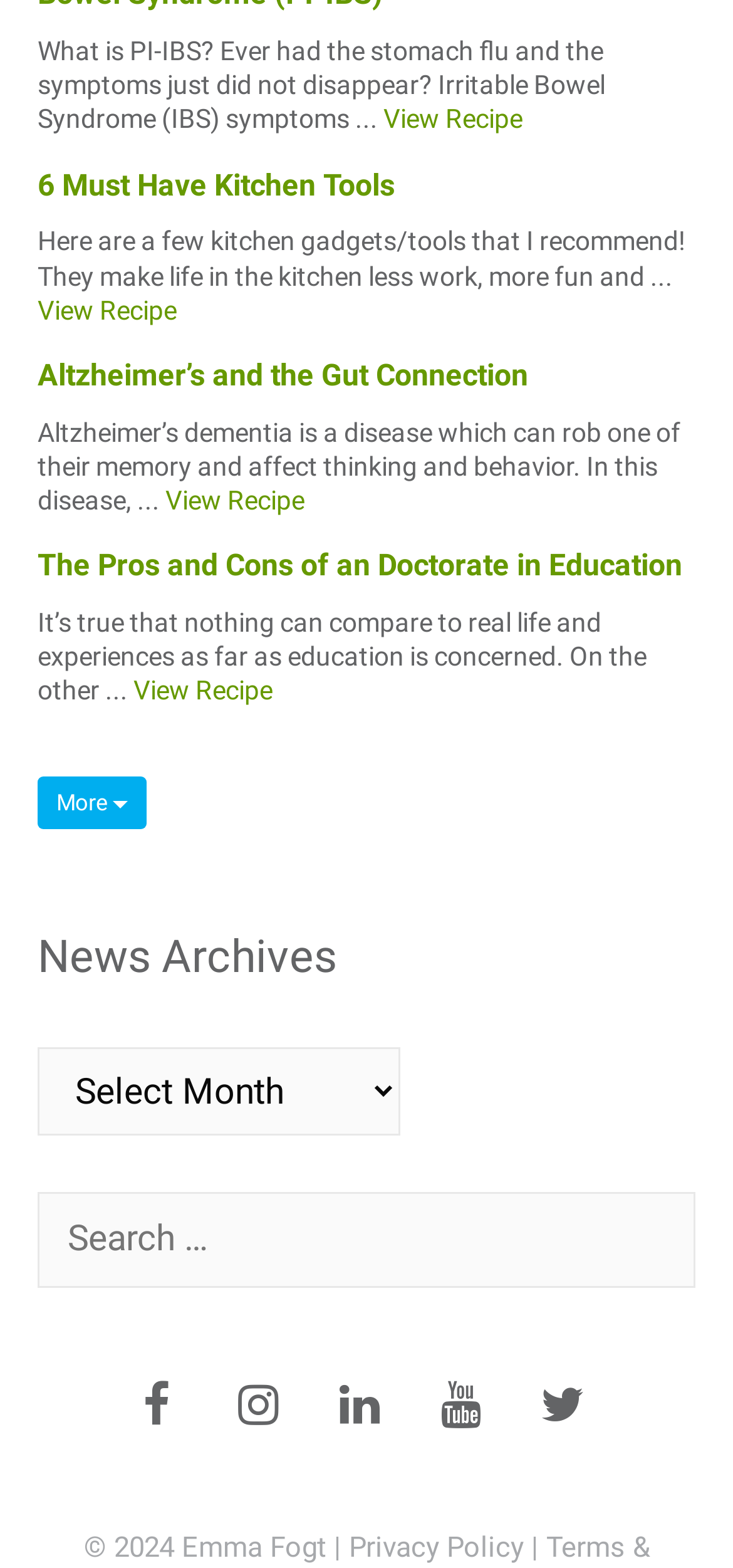Can you identify the bounding box coordinates of the clickable region needed to carry out this instruction: 'View the recipe'? The coordinates should be four float numbers within the range of 0 to 1, stated as [left, top, right, bottom].

[0.523, 0.066, 0.713, 0.086]